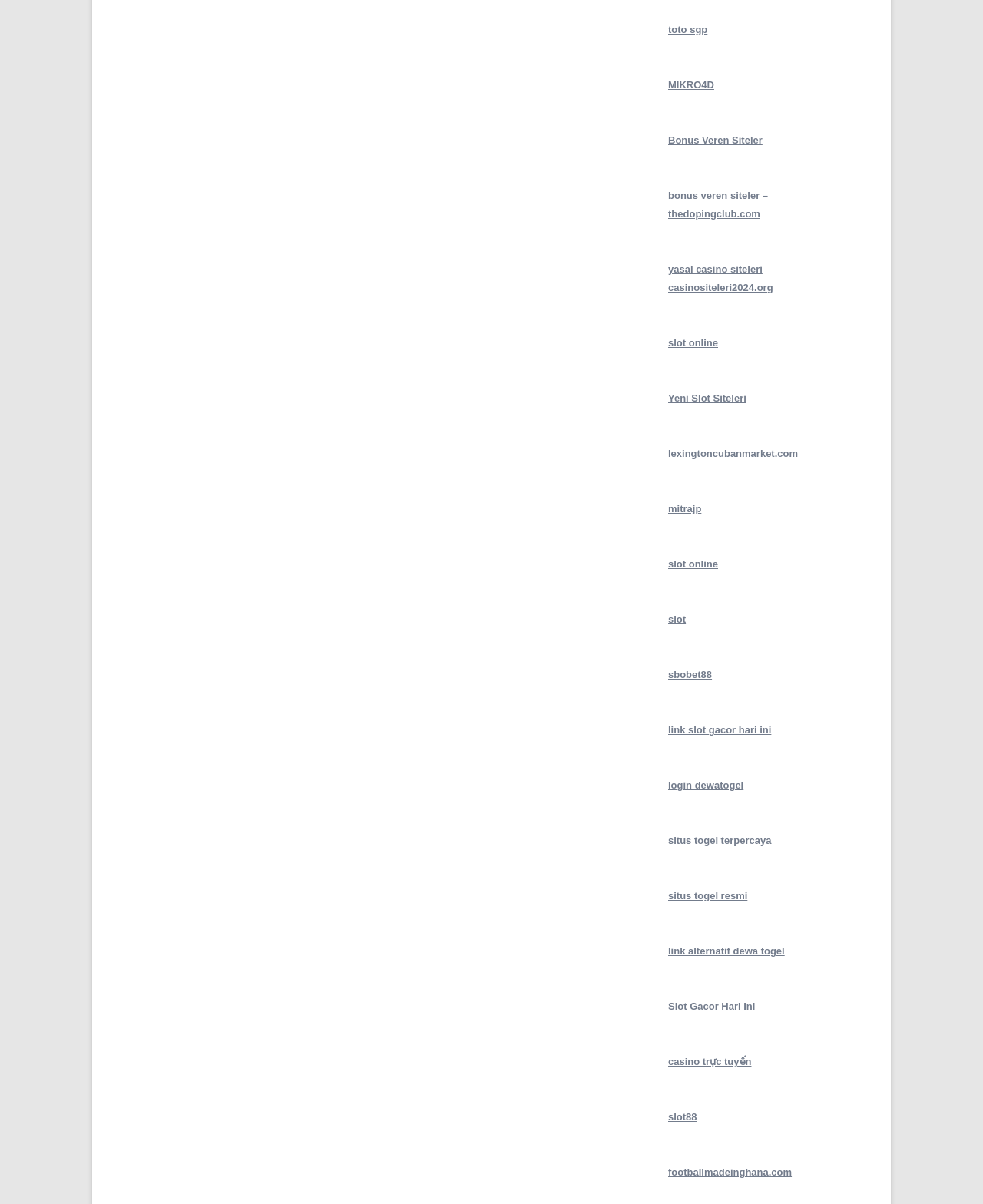How many links are related to slot games?
From the image, respond using a single word or phrase.

5